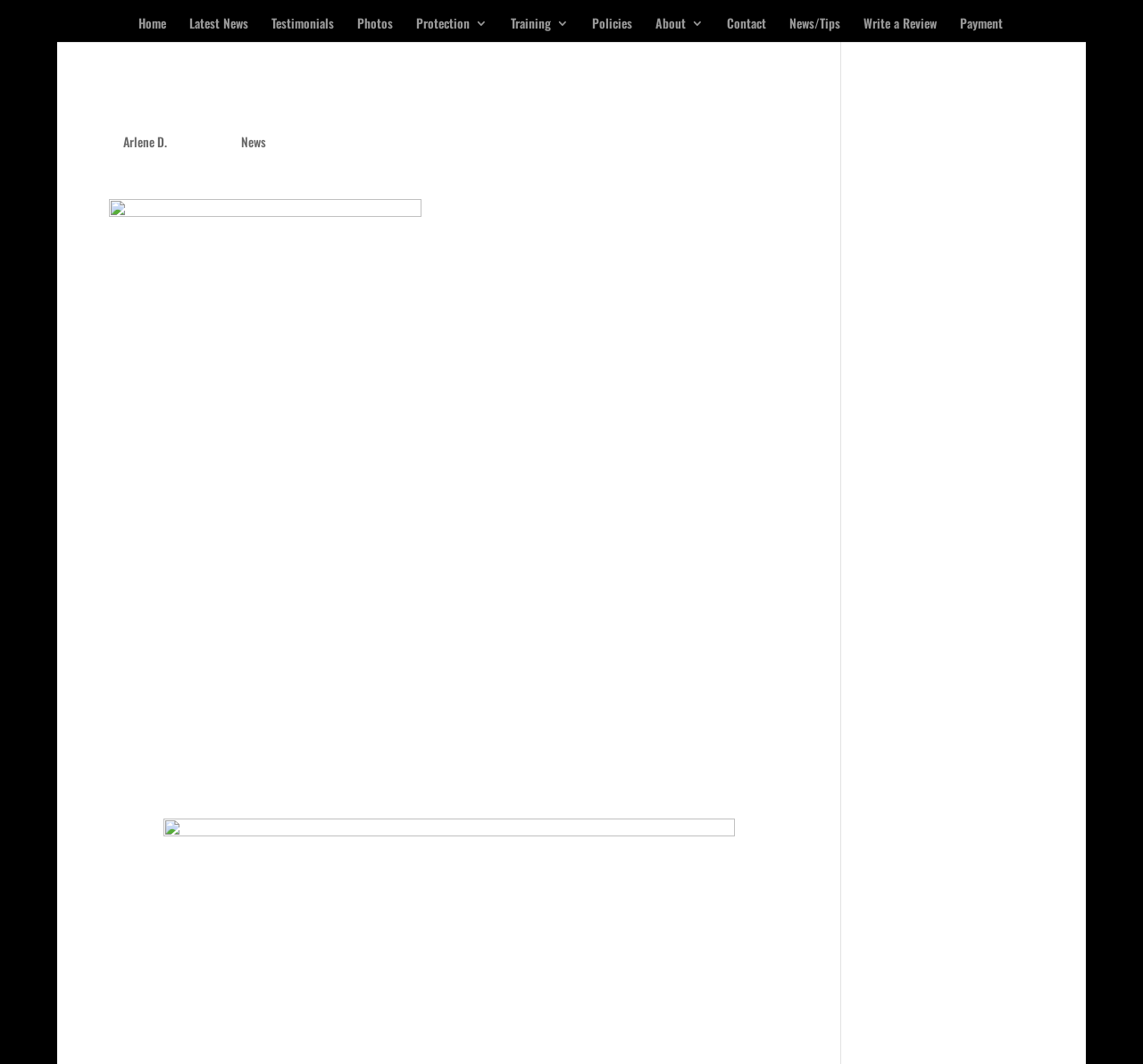Carefully observe the image and respond to the question with a detailed answer:
Who wrote the article?

I found the author's name by looking at the text elements below the main heading, where it says 'by Arlene D.'.